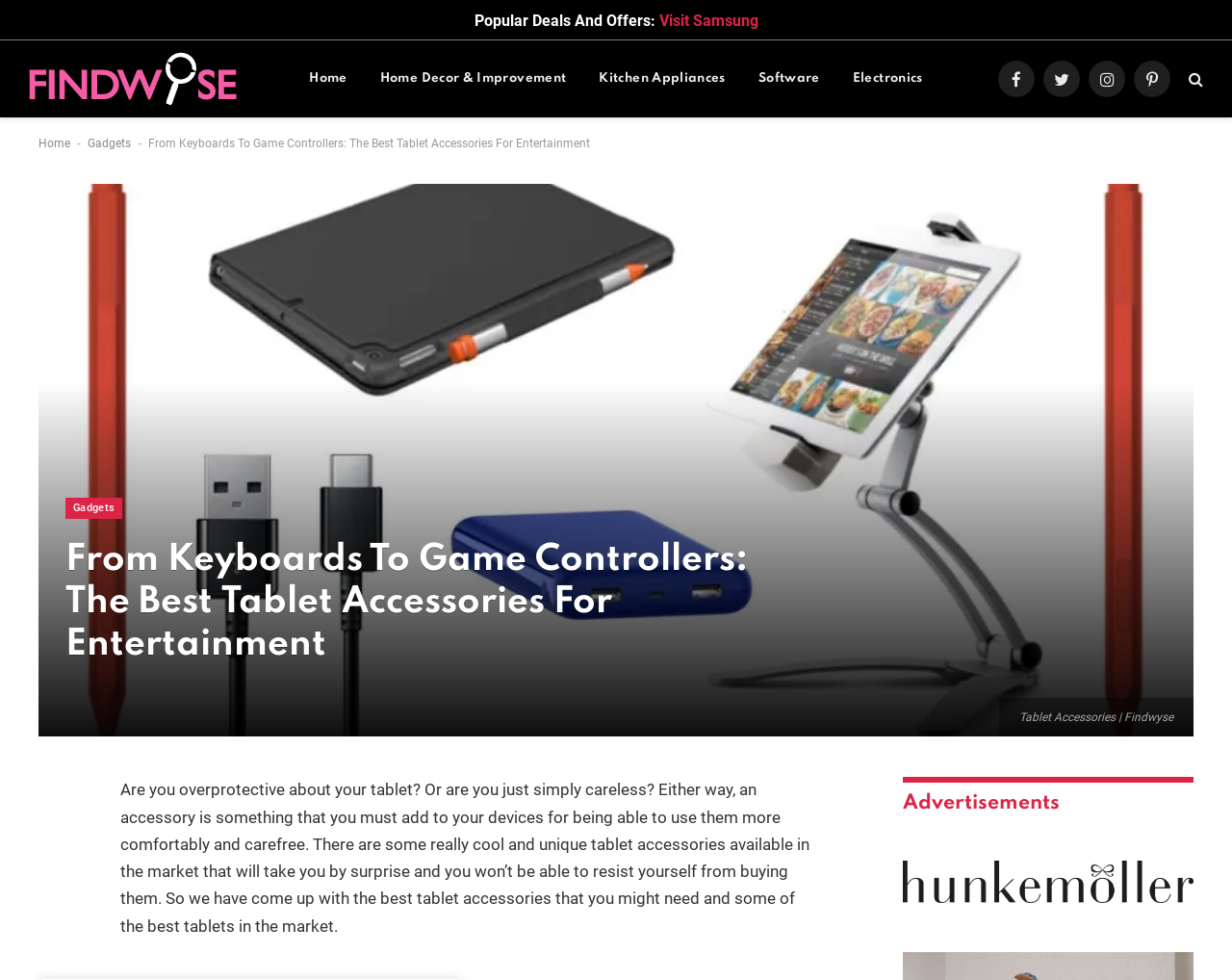Determine the bounding box coordinates of the clickable element to achieve the following action: 'Explore 'Tablet Accessories''. Provide the coordinates as four float values between 0 and 1, formatted as [left, top, right, bottom].

[0.031, 0.188, 0.969, 0.752]